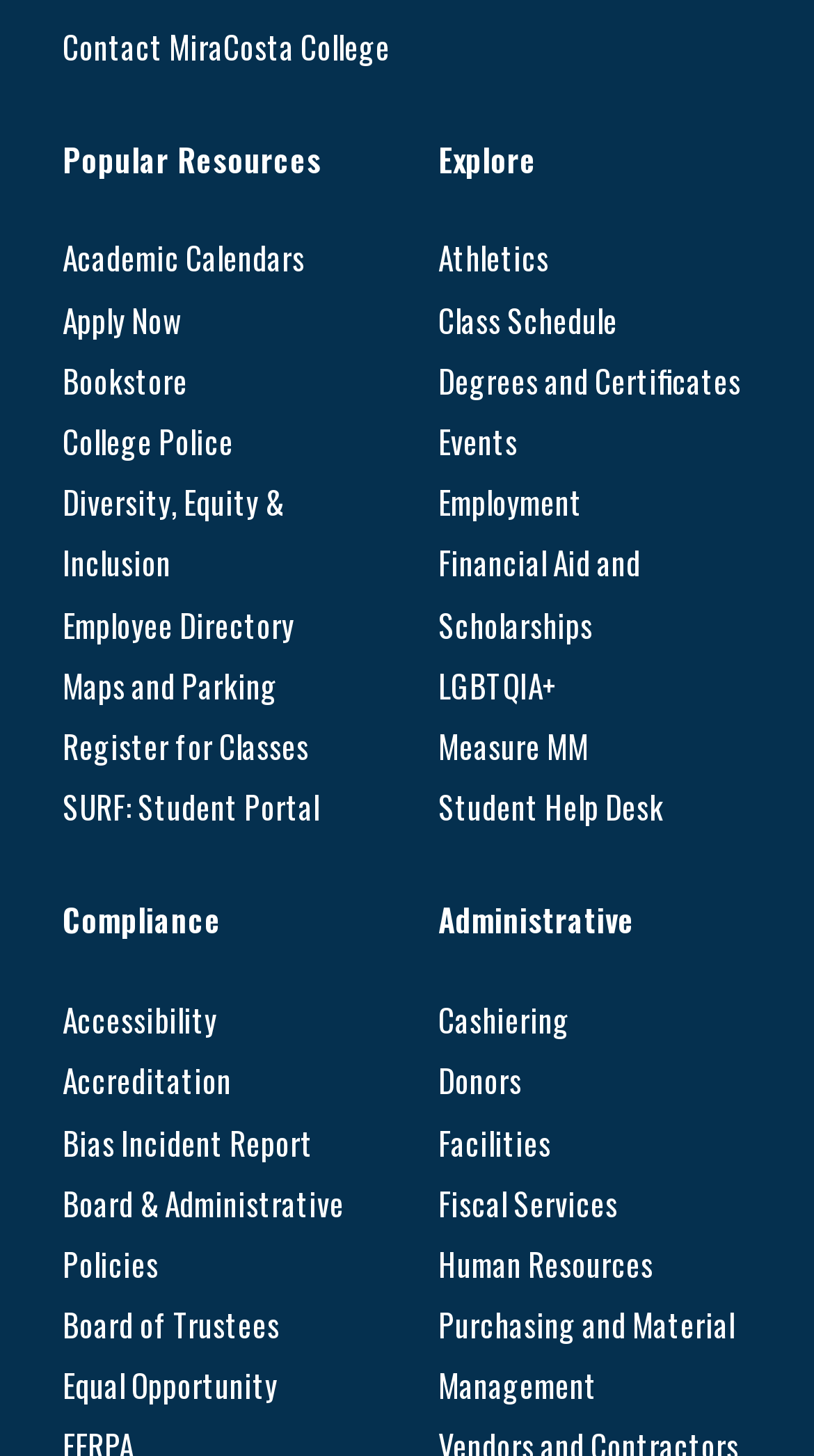Identify the bounding box coordinates of the section that should be clicked to achieve the task described: "Apply Now".

[0.077, 0.203, 0.223, 0.235]